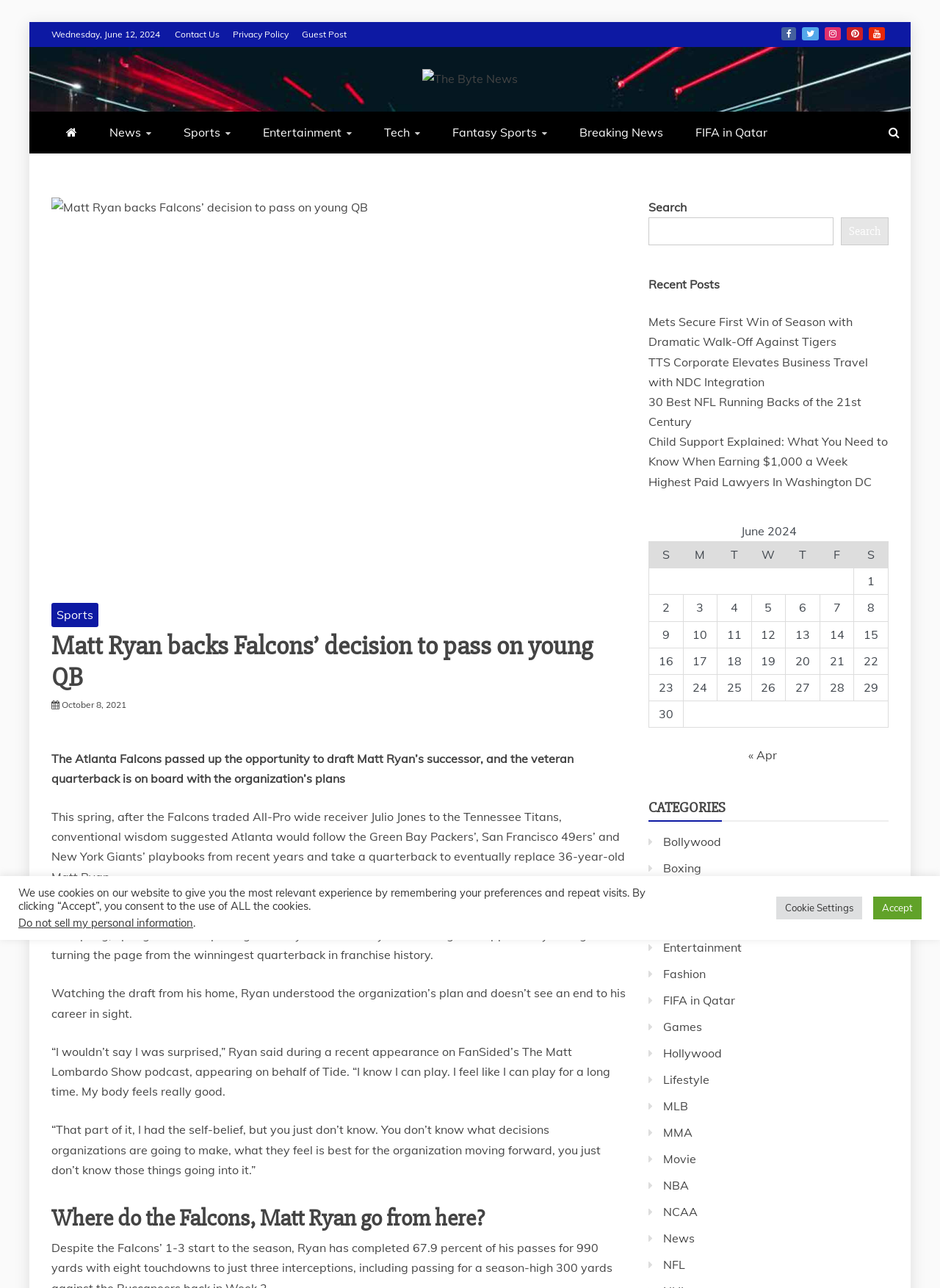What is the name of the podcast where Matt Ryan appeared?
Use the screenshot to answer the question with a single word or phrase.

The Matt Lombardo Show